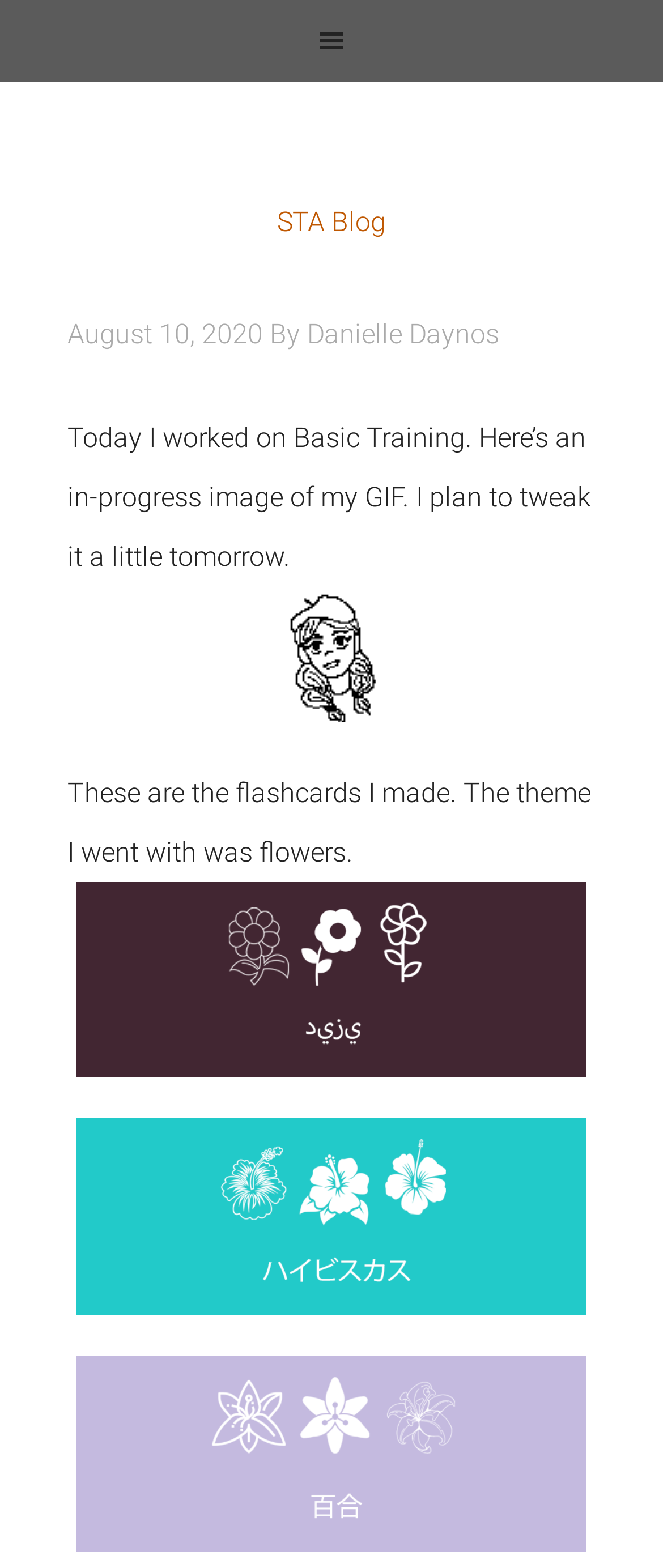How many paragraphs are in the blog post?
Please give a detailed and elaborate explanation in response to the question.

I counted the number of paragraphs in the blog post by looking at the StaticText elements [128] StaticText, [130] StaticText, and [128] StaticText, which are separated by line breaks and form three distinct paragraphs.